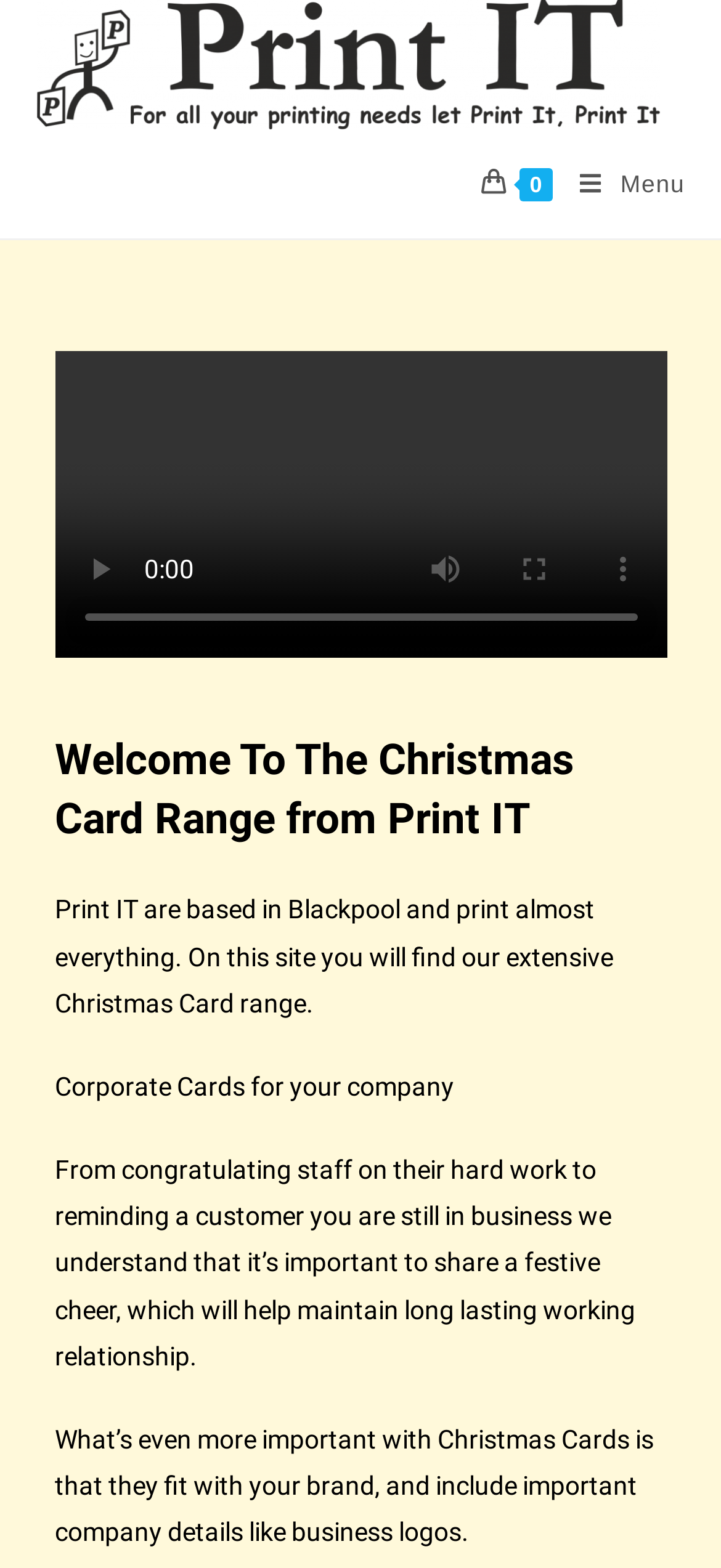Please provide a one-word or short phrase answer to the question:
What is the range of products available on the website?

Extensive Christmas Card range